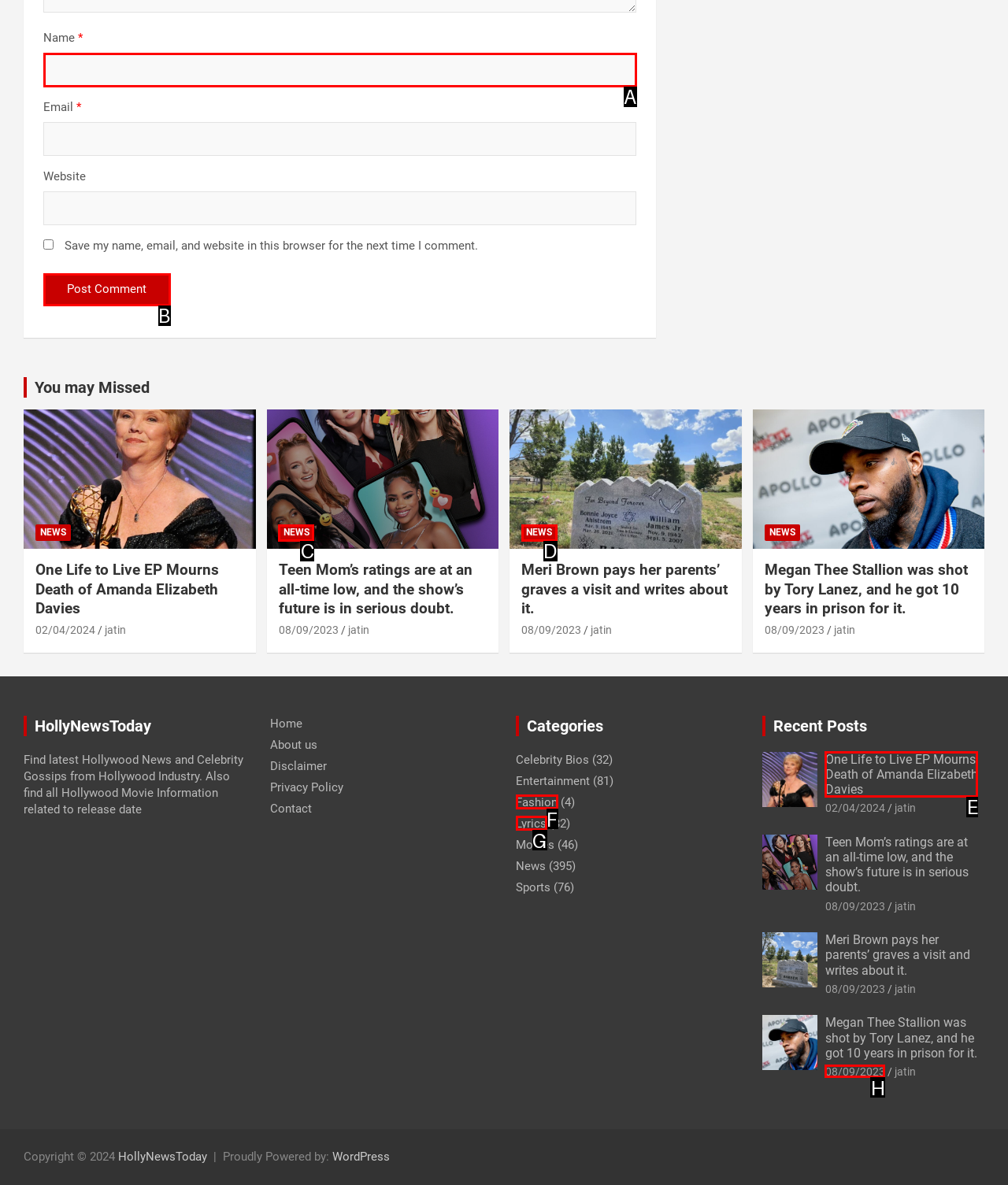Identify the letter of the UI element that fits the description: parent_node: Name * name="author"
Respond with the letter of the option directly.

A